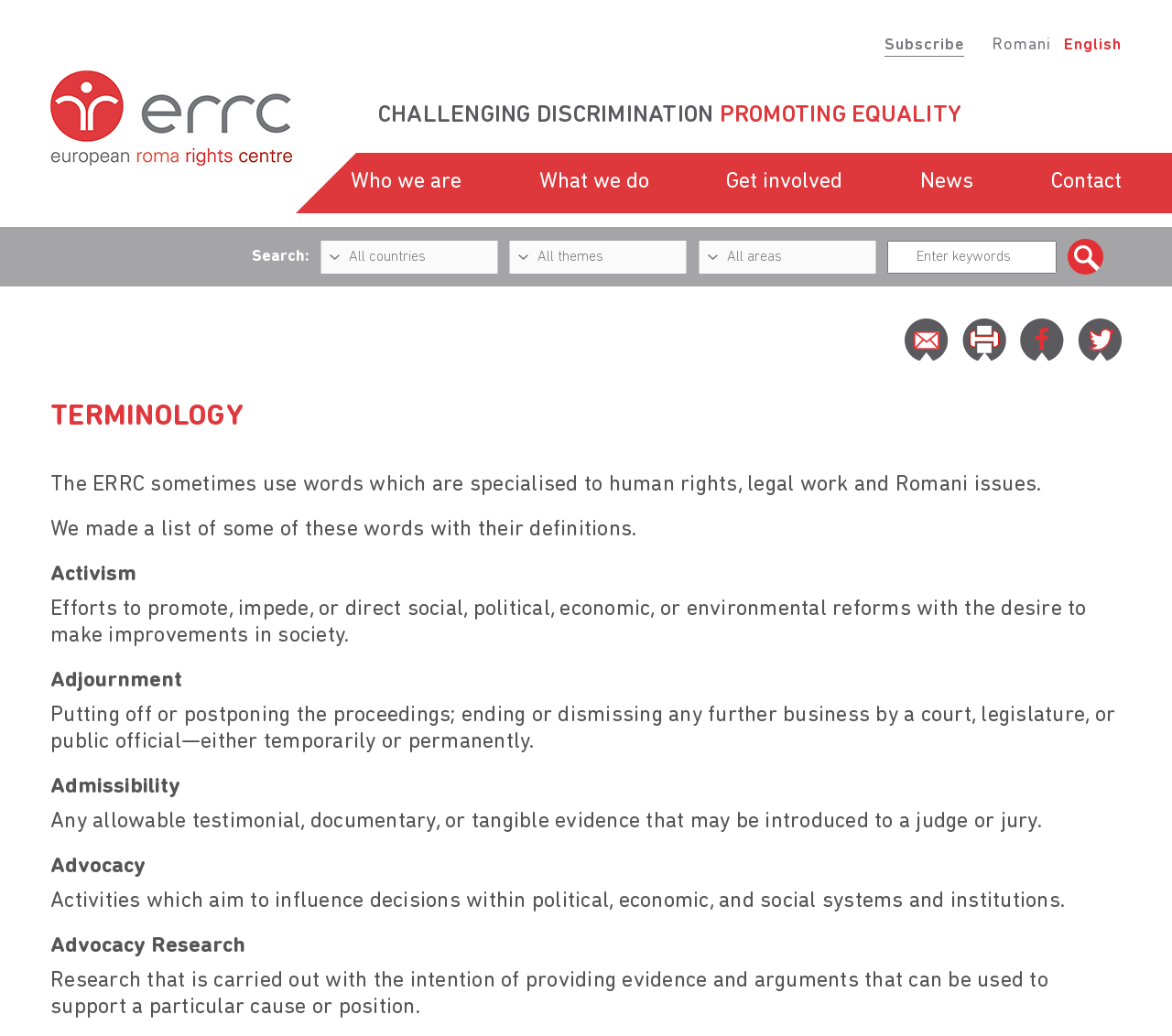Locate the coordinates of the bounding box for the clickable region that fulfills this instruction: "Search for keywords".

[0.757, 0.232, 0.901, 0.264]